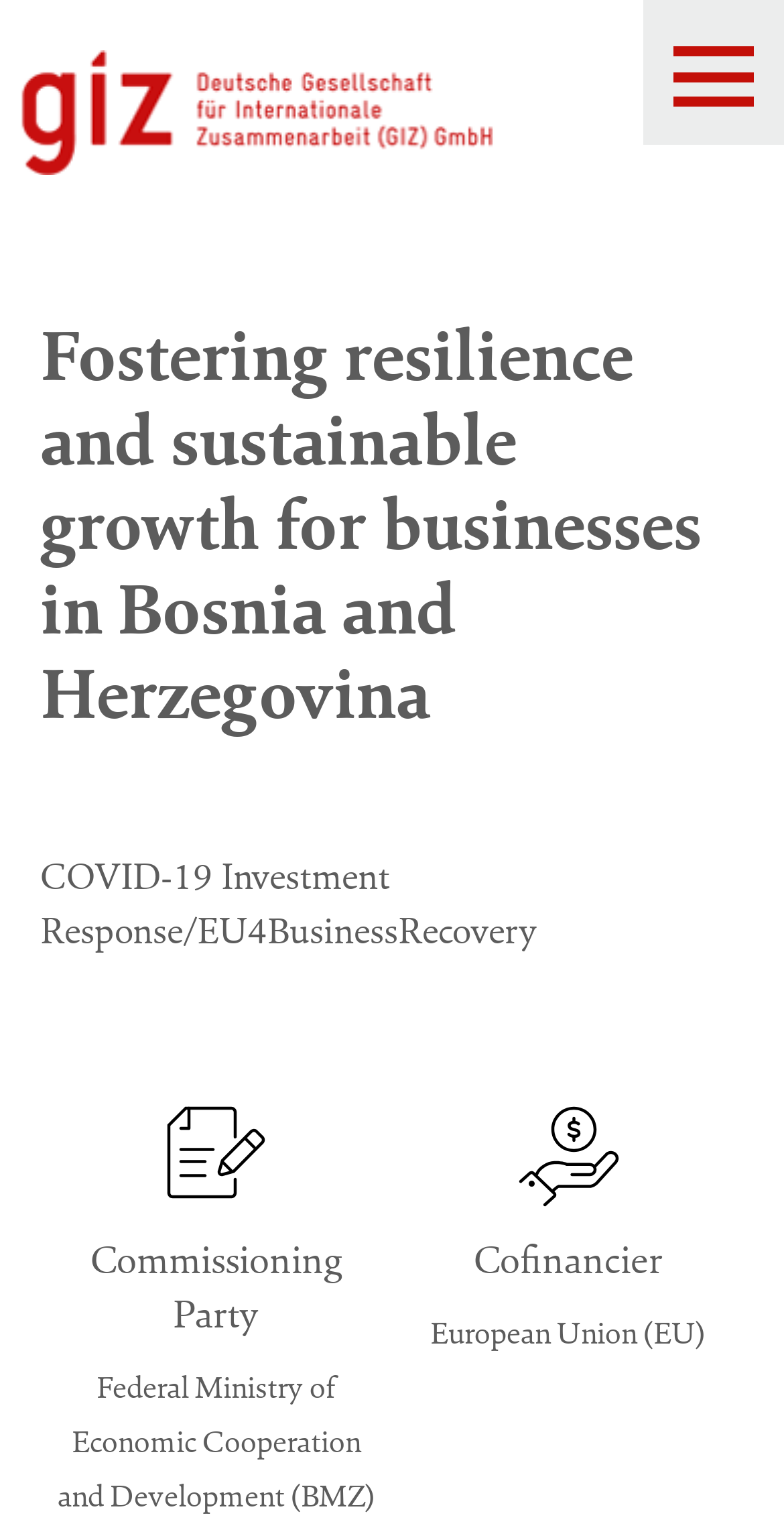What is the logo of the organization?
Provide an in-depth and detailed explanation in response to the question.

The logo of the organization is 'GIZ' which is an image located at the top left corner of the webpage, inside the navigation section.